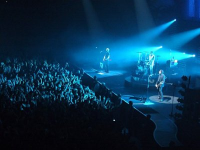What are the fans doing in the foreground?
Please respond to the question with a detailed and thorough explanation.

The caption states that the fans in the foreground have their 'hands raised in excitement as they engage with the performance', indicating that they are actively participating in the concert.